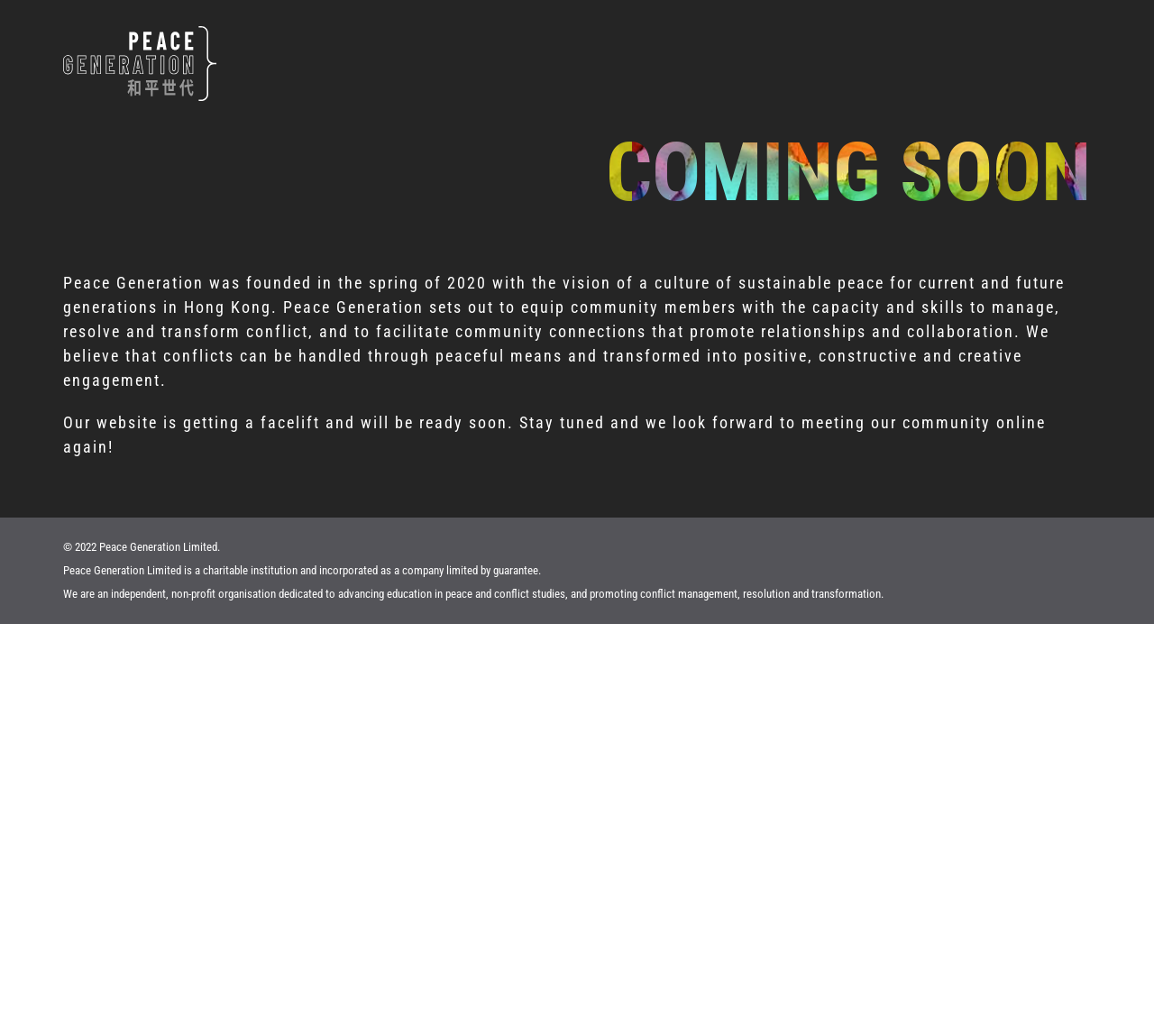Given the description of the UI element: "alt="logo"", predict the bounding box coordinates in the form of [left, top, right, bottom], with each value being a float between 0 and 1.

[0.055, 0.0, 0.188, 0.114]